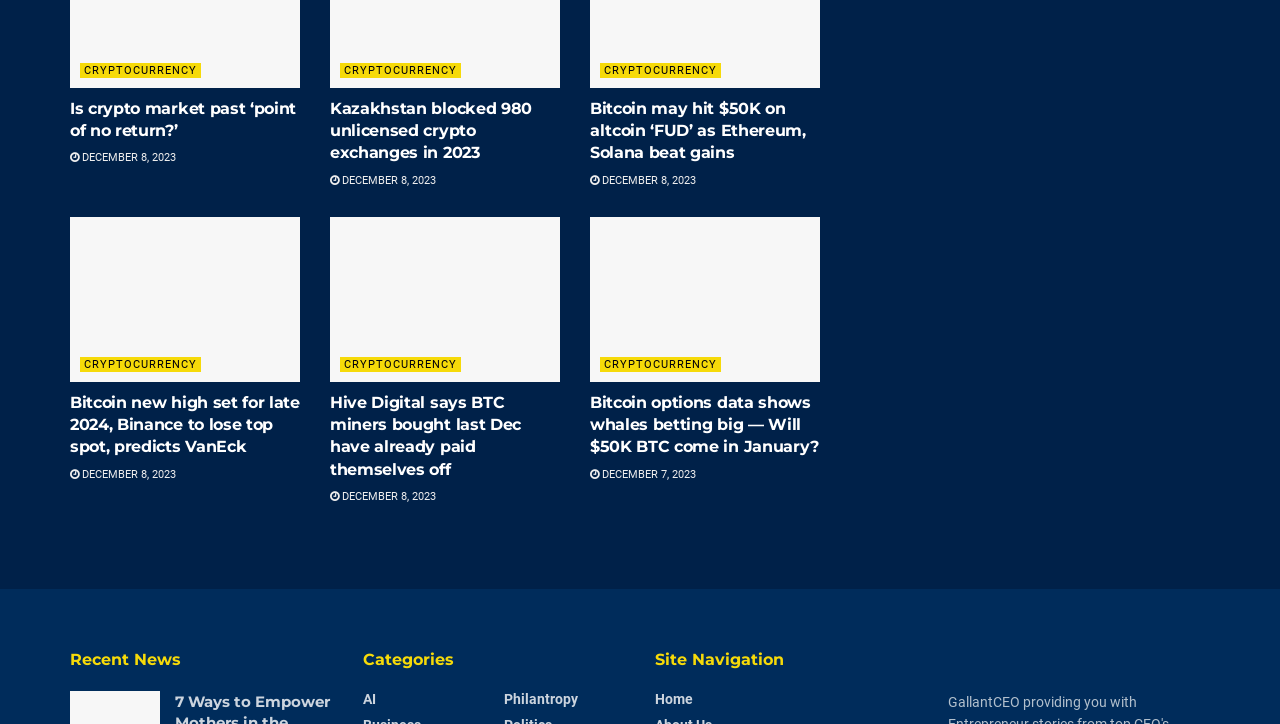What is the date of the news article with the title 'Bitcoin options data shows whales betting big — Will $50K BTC come in January?'?
Could you give a comprehensive explanation in response to this question?

I found the heading 'Bitcoin options data shows whales betting big — Will $50K BTC come in January?' and its corresponding date link with the text 'DECEMBER 7, 2023', so I concluded that the date of this news article is DECEMBER 7, 2023.